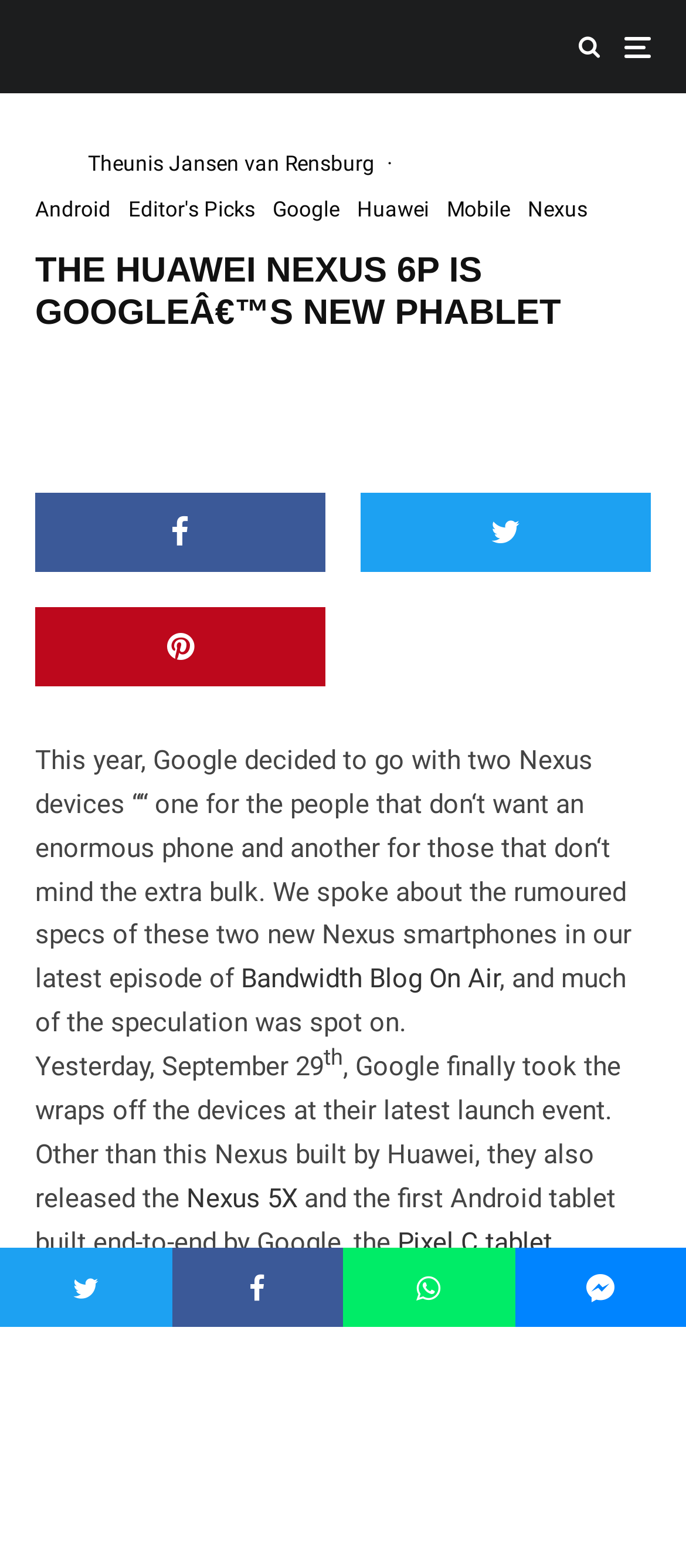Please determine the bounding box coordinates of the element's region to click in order to carry out the following instruction: "Read more about the Nexus 5X". The coordinates should be four float numbers between 0 and 1, i.e., [left, top, right, bottom].

[0.272, 0.754, 0.433, 0.774]